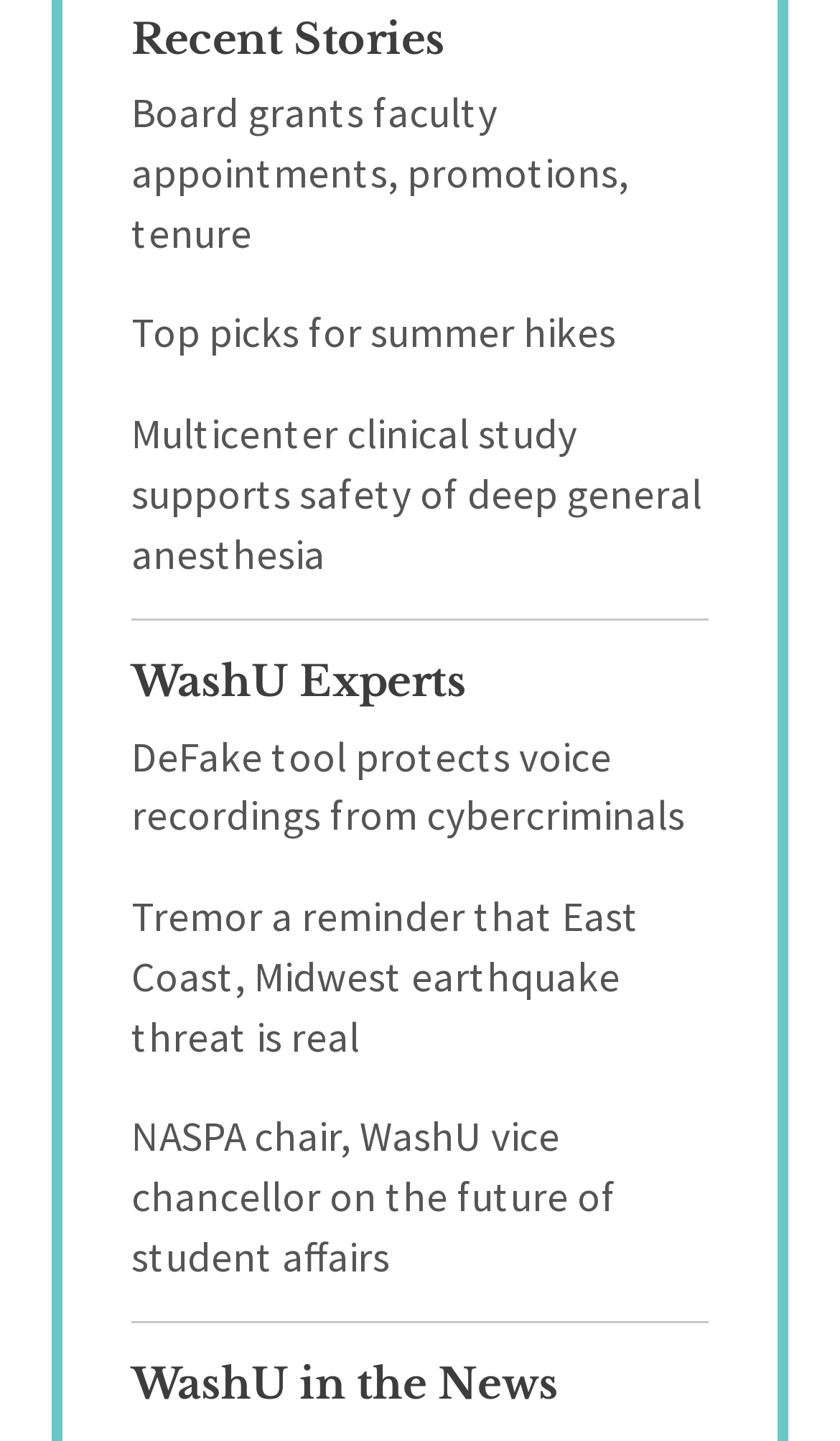Based on the element description, predict the bounding box coordinates (top-left x, top-left y, bottom-right x, bottom-right y) for the UI element in the screenshot: WashU Experts

[0.156, 0.455, 0.555, 0.491]